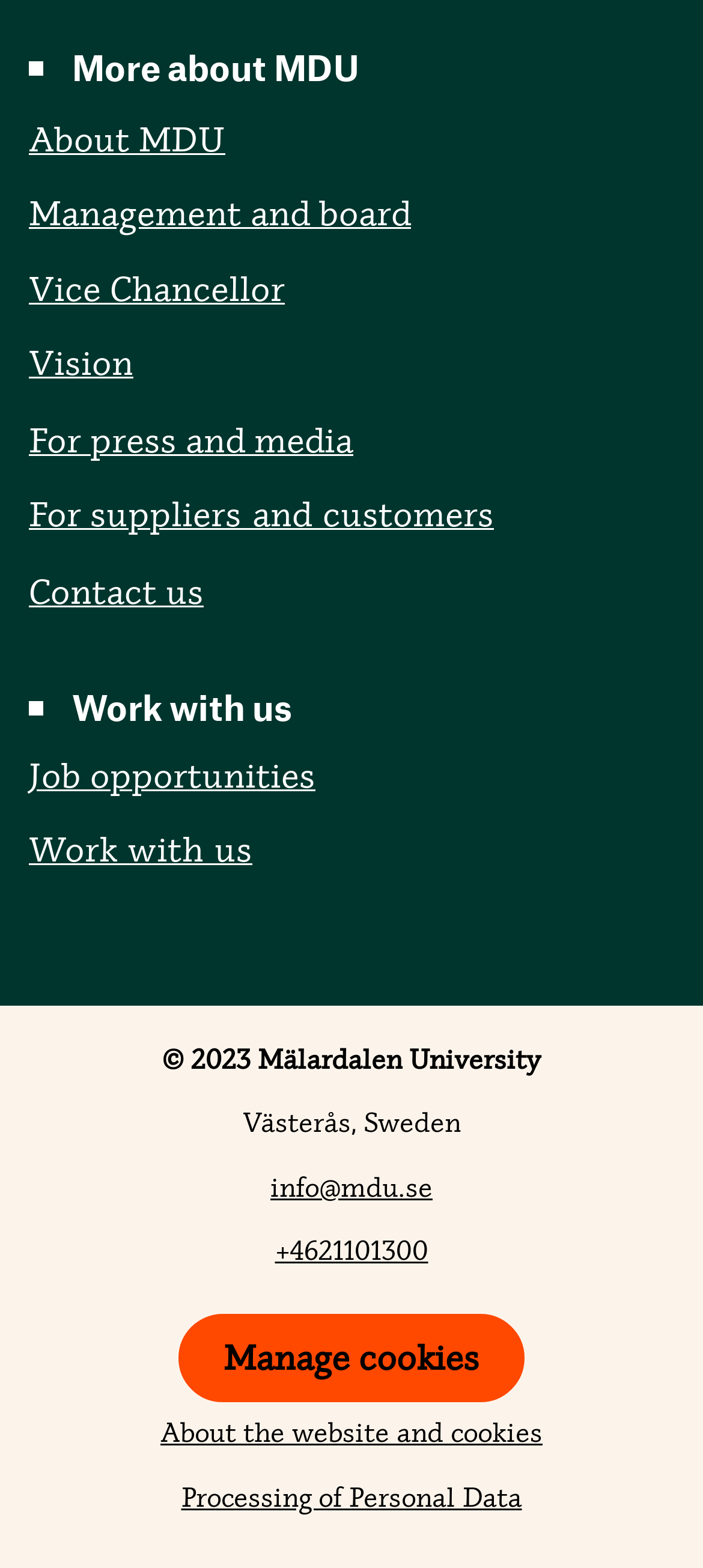Using the provided element description, identify the bounding box coordinates as (top-left x, top-left y, bottom-right x, bottom-right y). Ensure all values are between 0 and 1. Description: About the website and cookies

[0.228, 0.904, 0.772, 0.925]